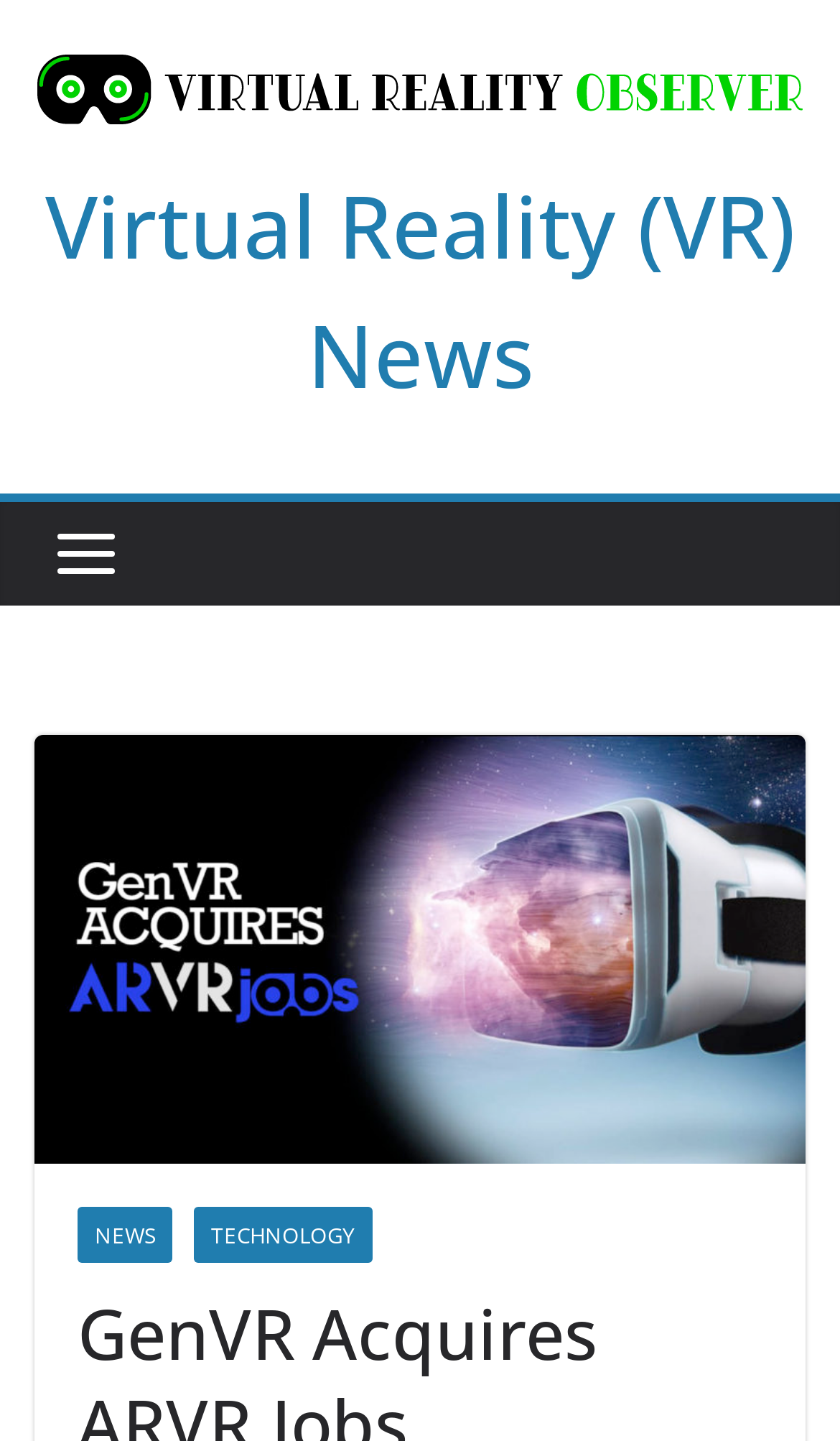Determine the main heading text of the webpage.

GenVR Acquires ARVR.Jobs